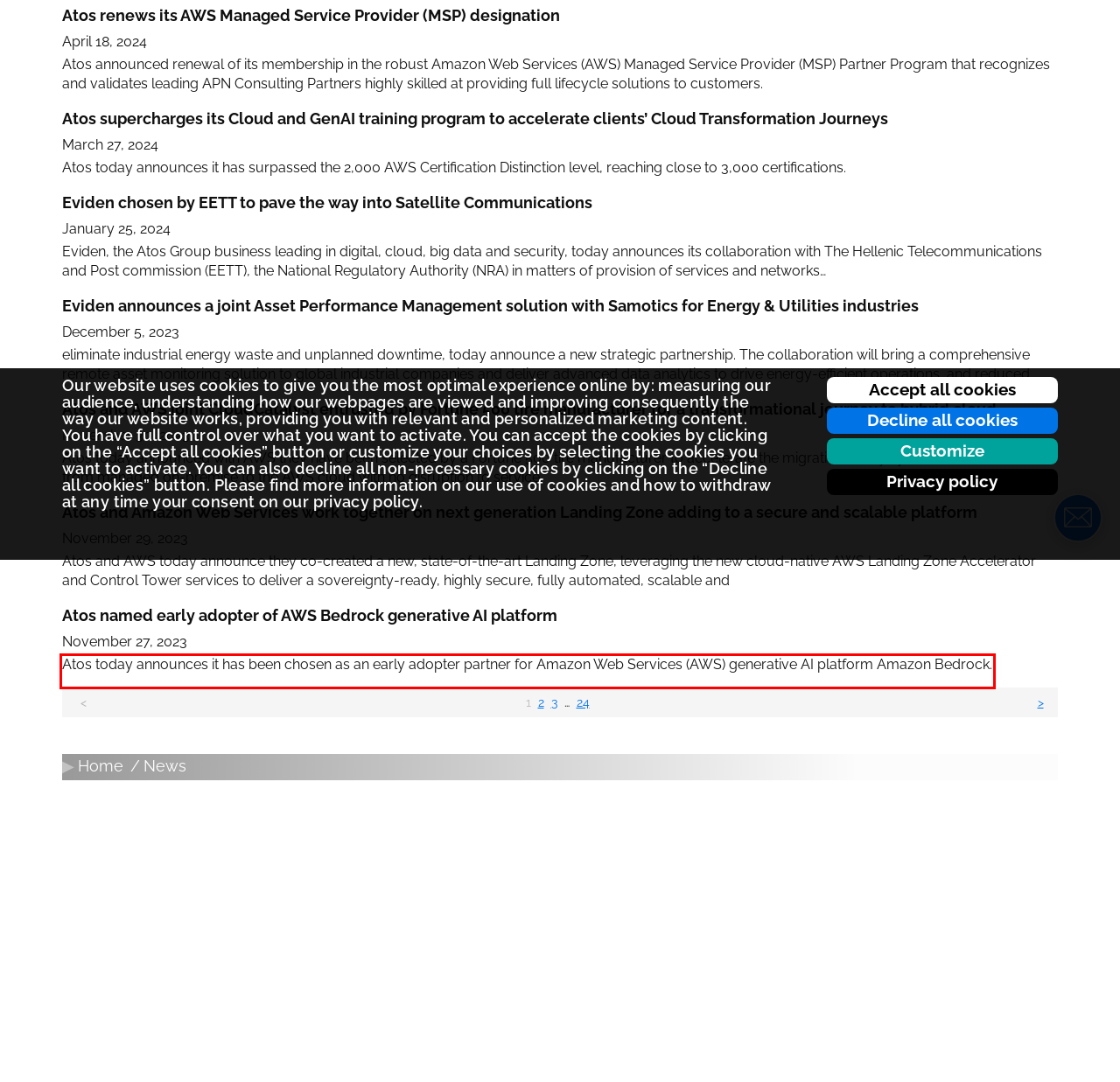Given a screenshot of a webpage with a red bounding box, extract the text content from the UI element inside the red bounding box.

Atos today announces it has been chosen as an early adopter partner for Amazon Web Services (AWS) generative AI platform Amazon Bedrock.